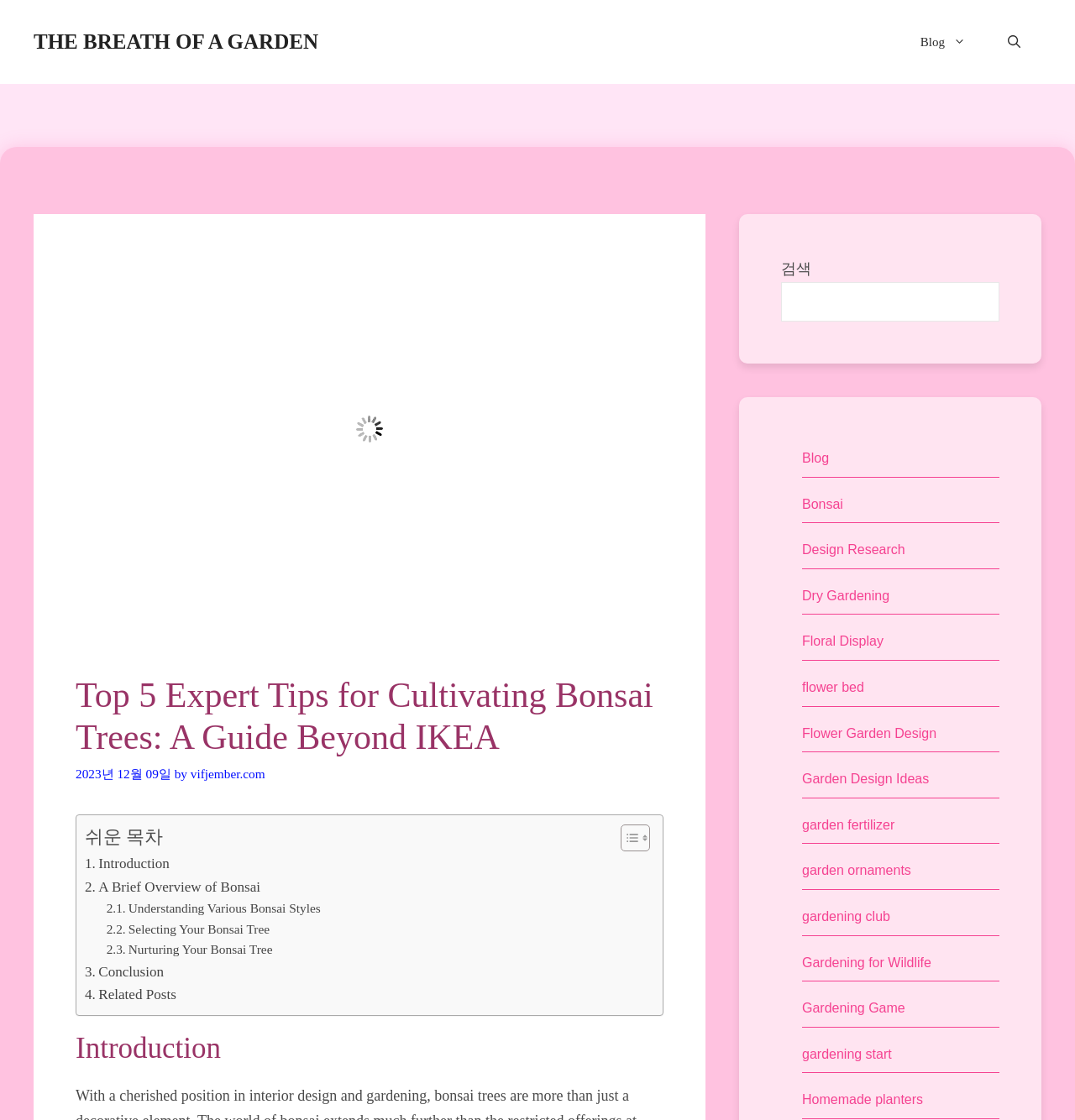Mark the bounding box of the element that matches the following description: "Selecting Your Bonsai Tree".

[0.099, 0.821, 0.251, 0.839]